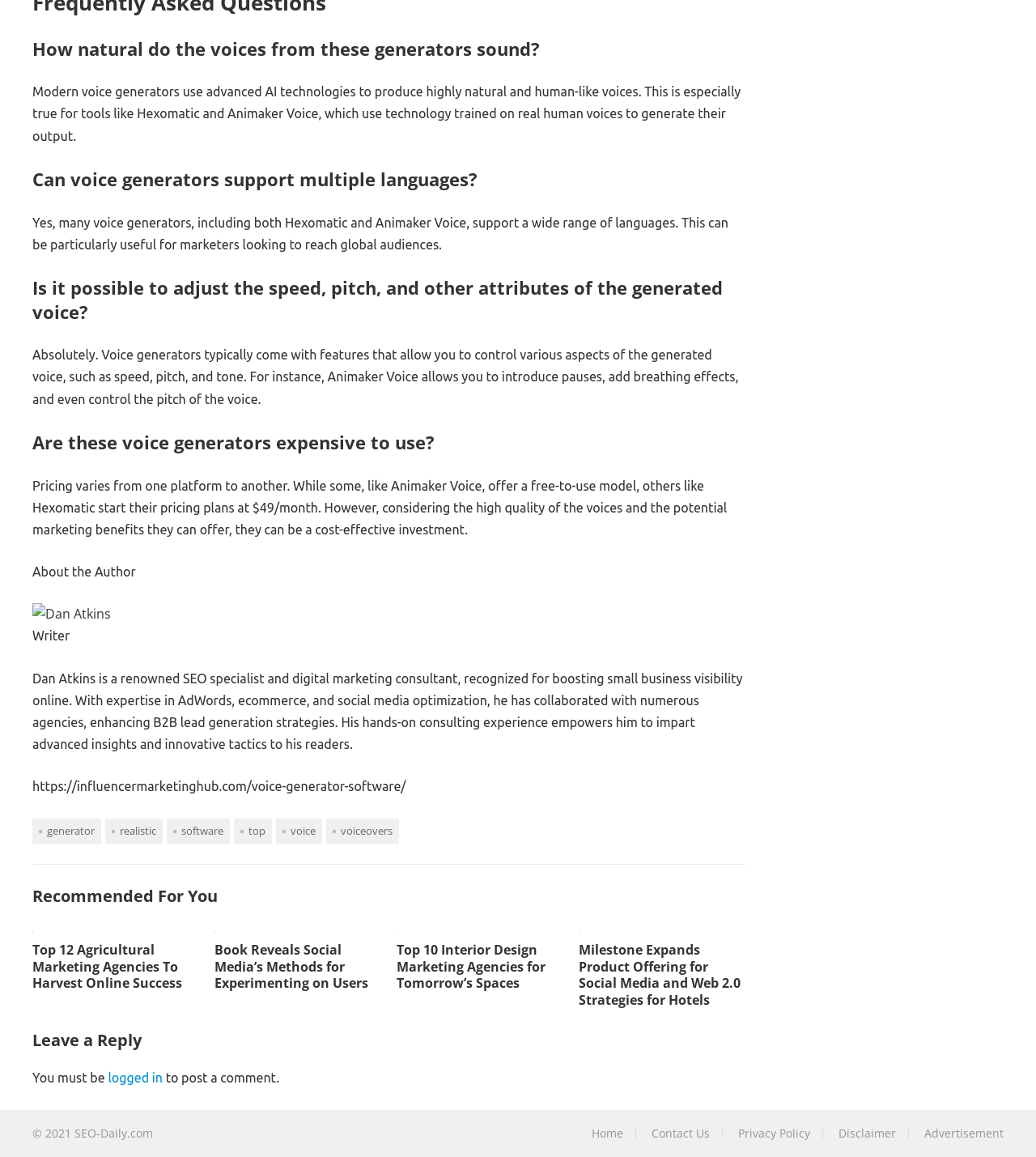Based on the image, give a detailed response to the question: Who is the author of the article?

The author of the article can be found by looking at the 'About the Author' section, which mentions 'Dan Atkins' as the writer. The section also provides a brief description of the author's expertise and experience.